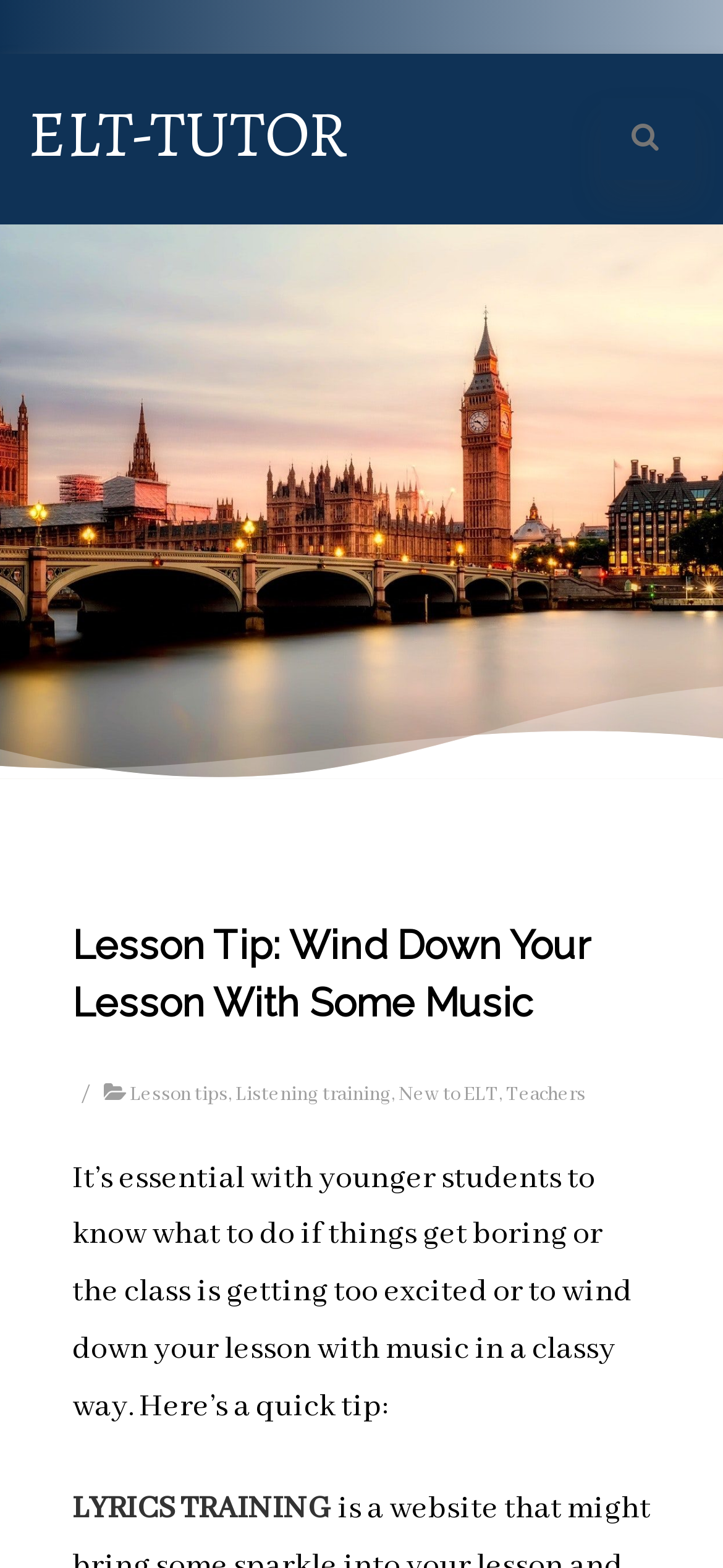What is the purpose of the lesson tip? Refer to the image and provide a one-word or short phrase answer.

Wind down the lesson